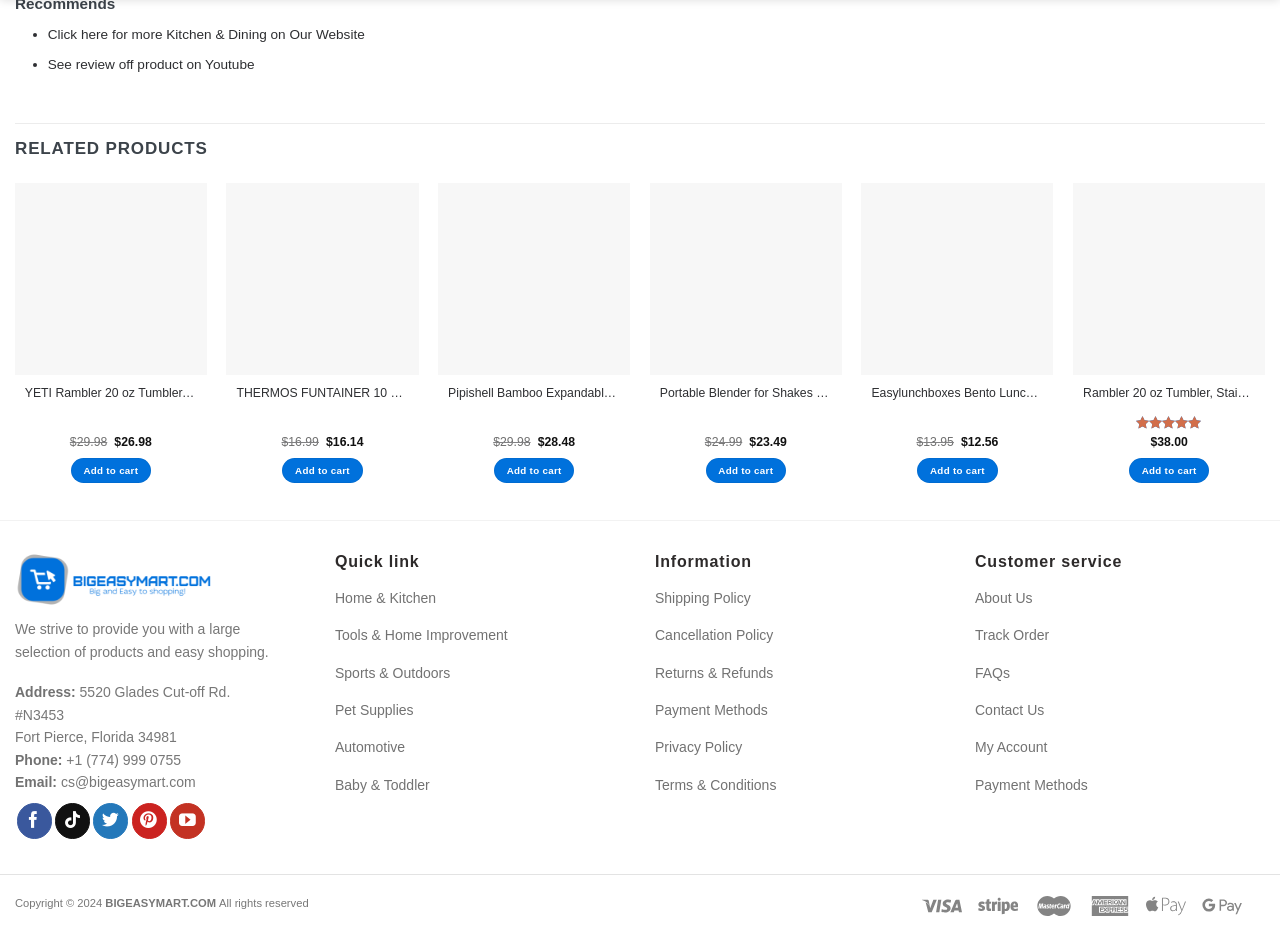Please identify the bounding box coordinates of the element that needs to be clicked to execute the following command: "Click on 'YETI Rambler 20 oz Tumbler, Stainless Steel, Vacuum Insulated, Stainless Steel'". Provide the bounding box using four float numbers between 0 and 1, formatted as [left, top, right, bottom].

[0.019, 0.413, 0.154, 0.43]